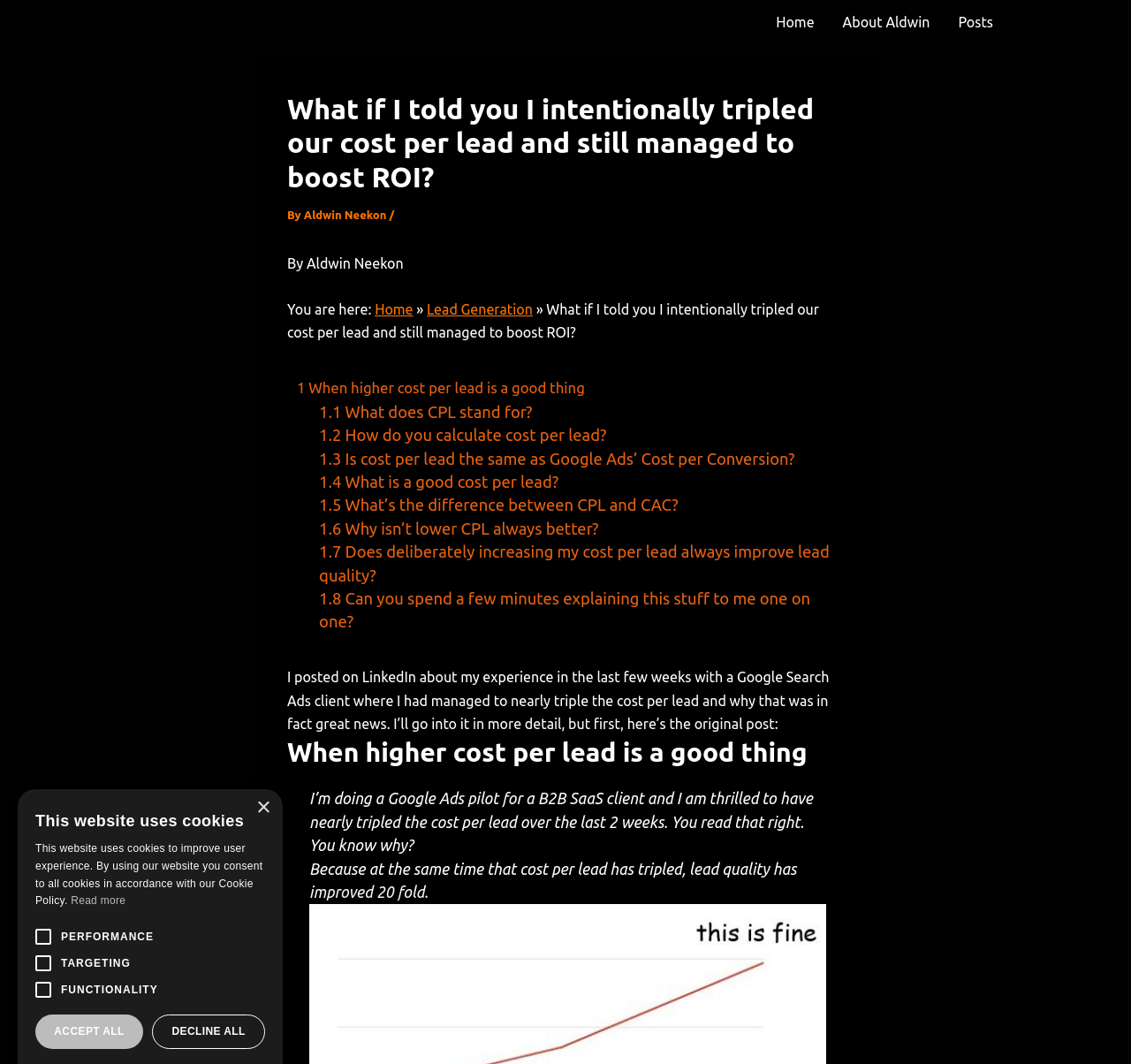Please respond to the question using a single word or phrase:
What is the improvement in lead quality?

20 fold